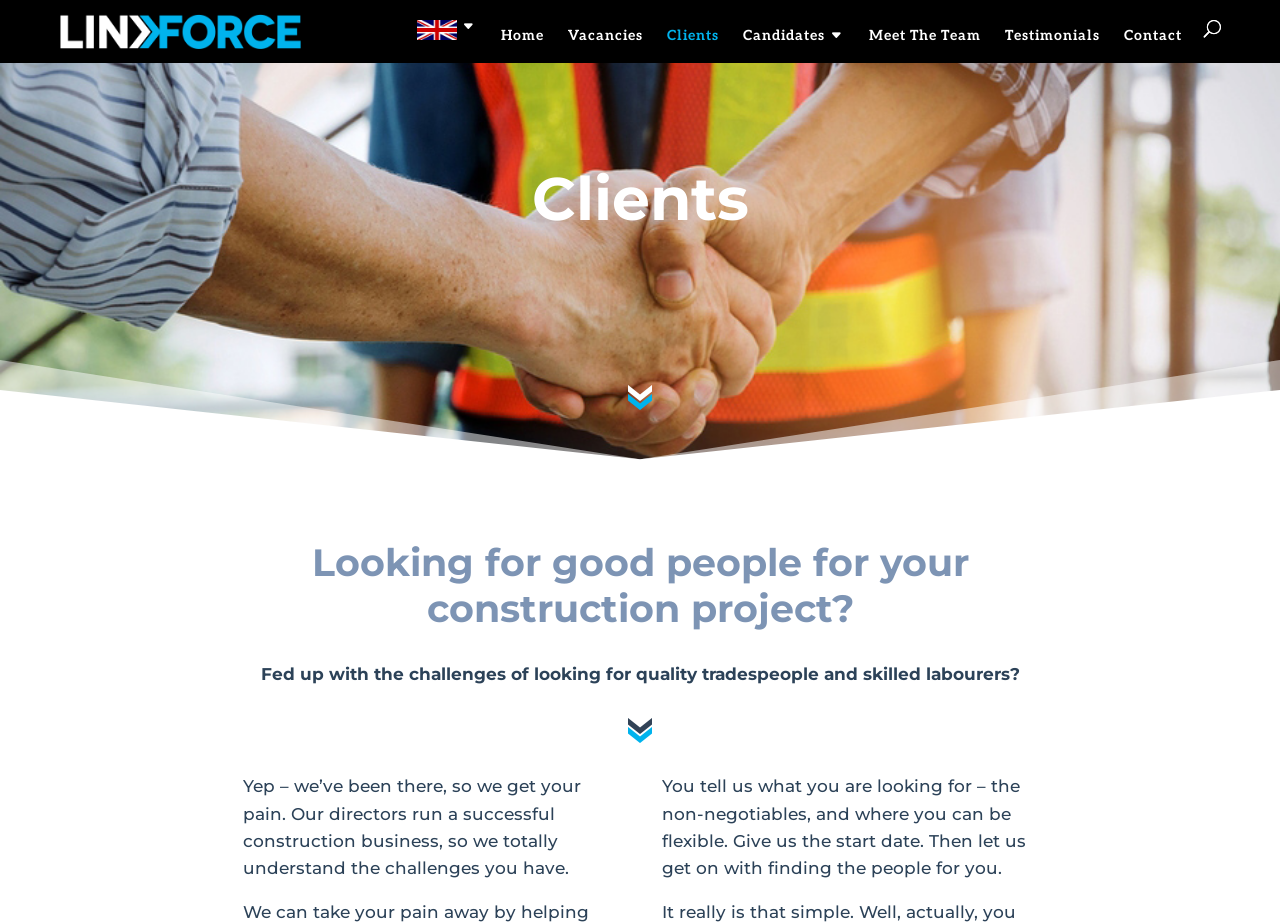Find the bounding box coordinates for the area that must be clicked to perform this action: "Learn more about our services for clients".

[0.05, 0.177, 0.95, 0.266]